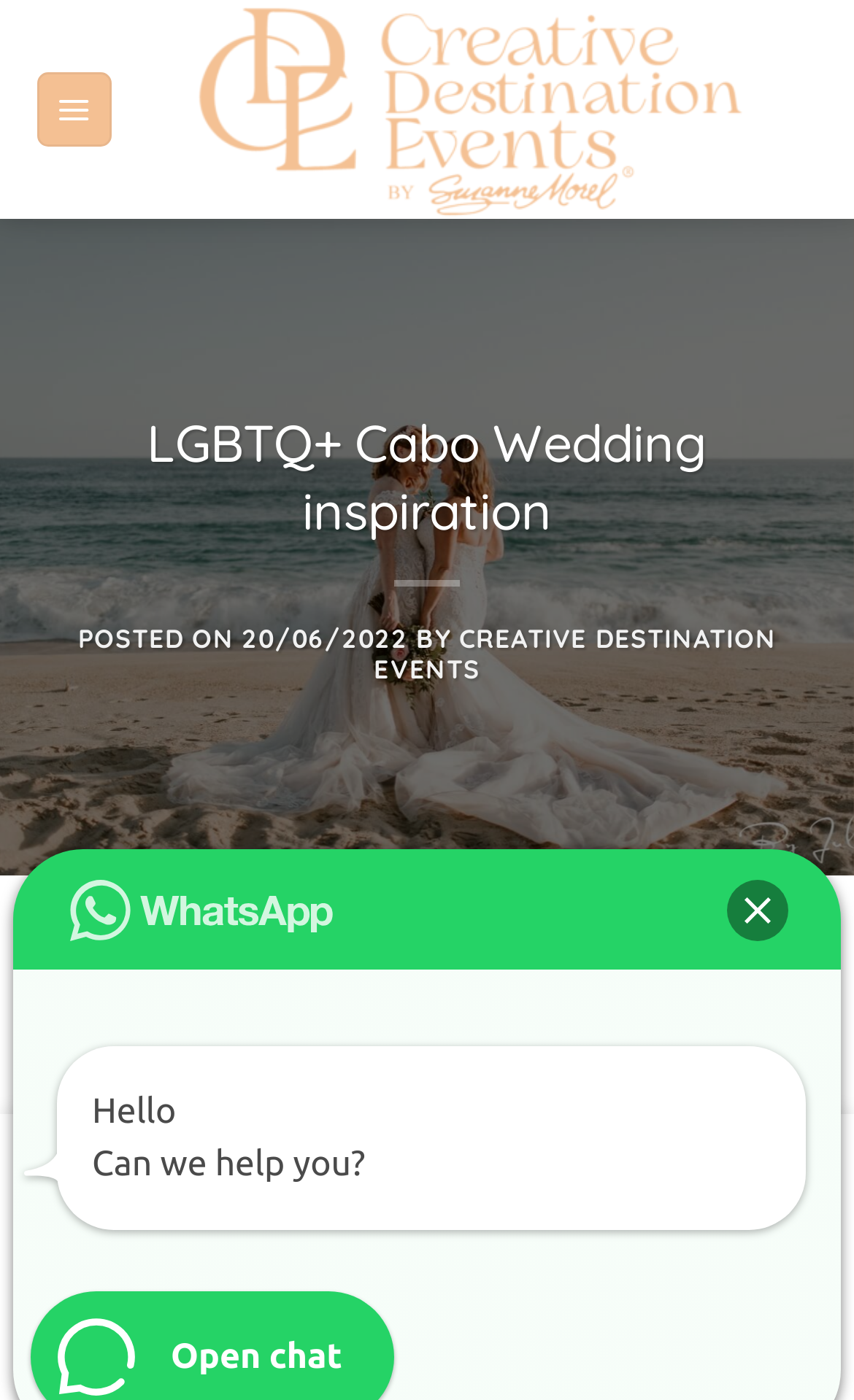What is the theme of the wedding inspiration?
Please provide a comprehensive answer based on the visual information in the image.

I found the theme of the wedding inspiration by looking at the main heading, which says 'LGBTQ+ Cabo Wedding inspiration'. The theme is 'LGBTQ+ Cabo Wedding'.